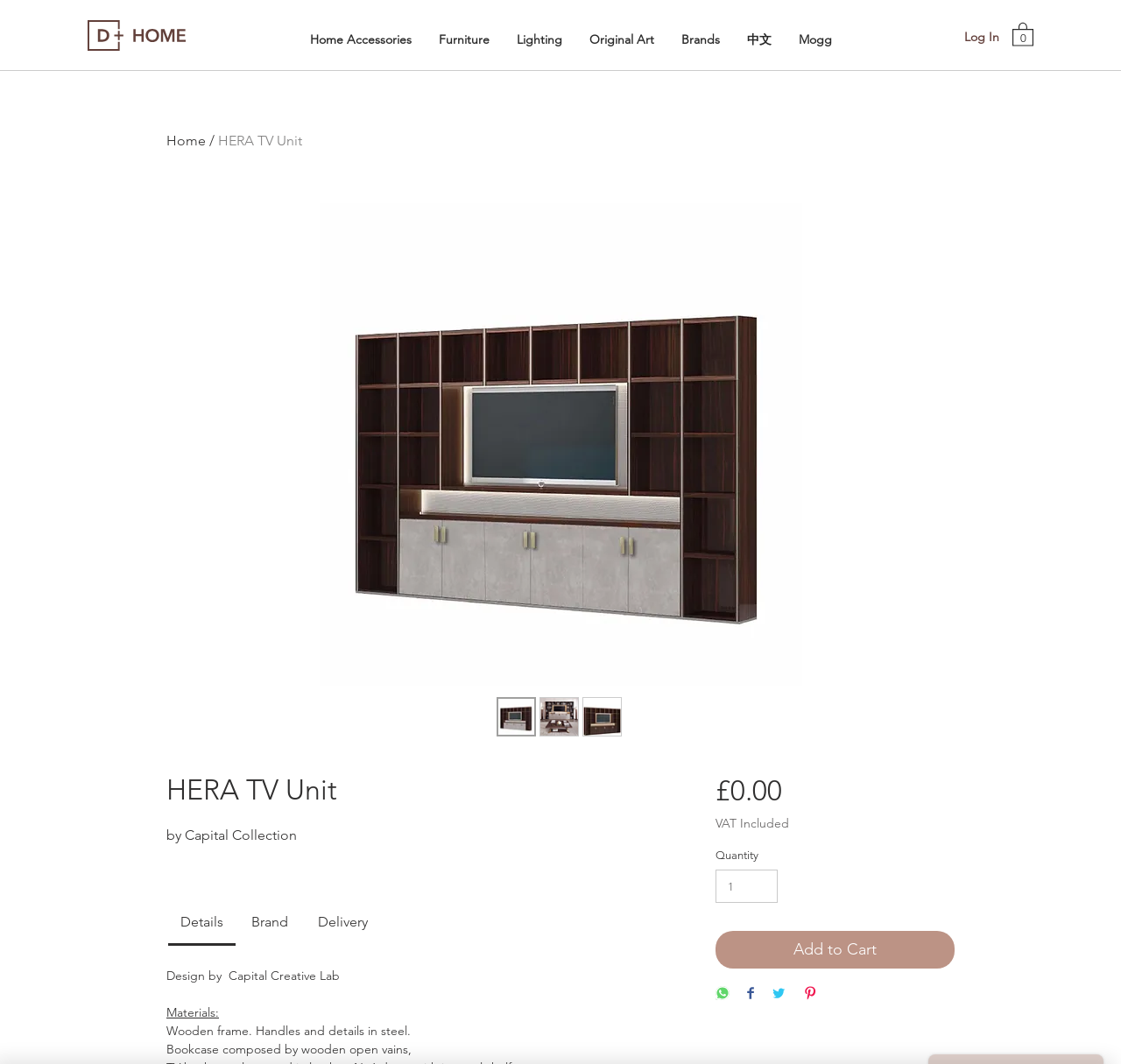What can you do with the product?
Refer to the image and provide a detailed answer to the question.

I found the answer by looking at the buttons and links on the webpage, which include 'Add to Cart', 'Share on WhatsApp', 'Share on Facebook', 'Share on Twitter', and 'Pin on Pinterest', indicating that you can add the product to your cart or share it on social media.